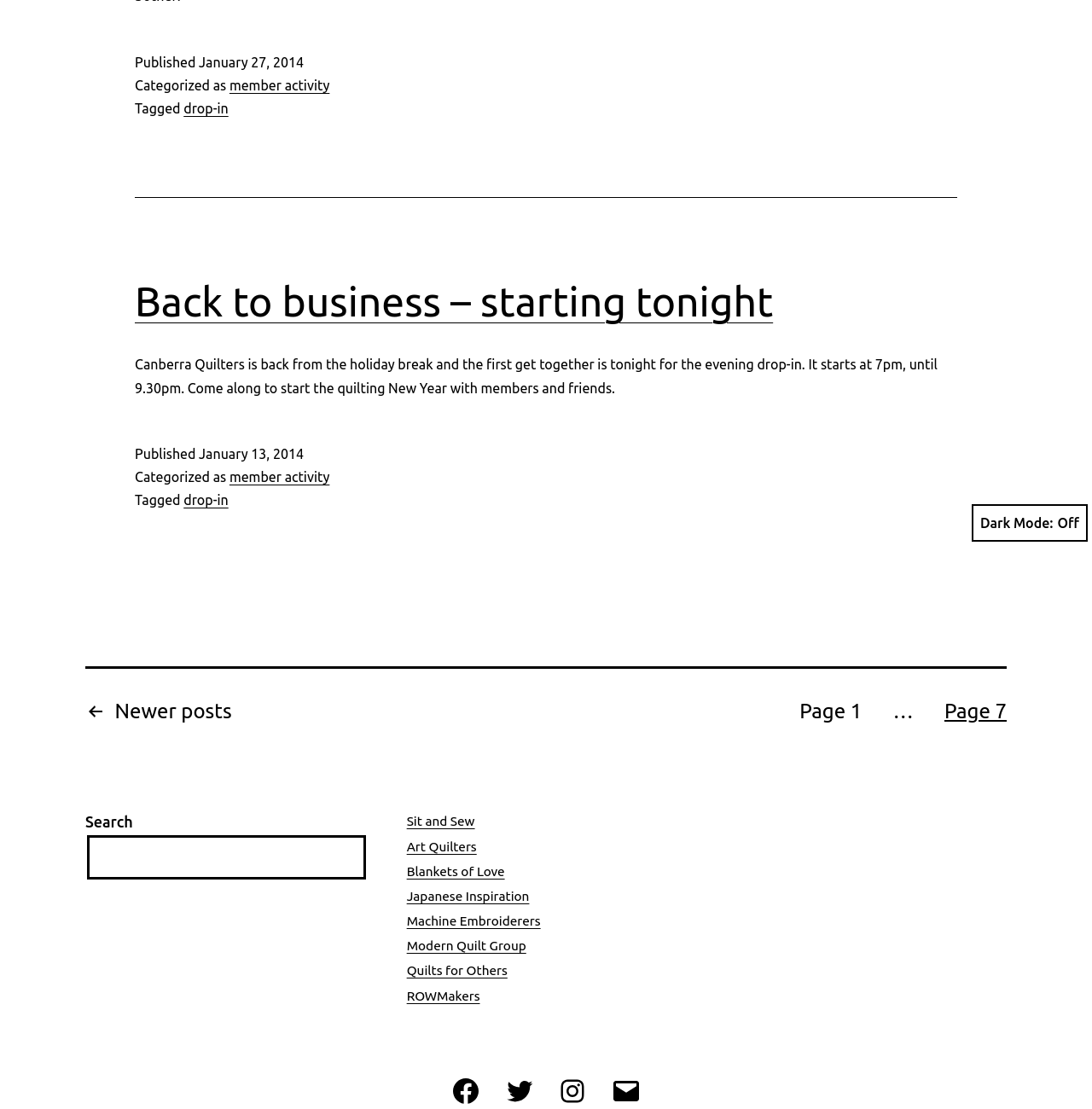Bounding box coordinates should be in the format (top-left x, top-left y, bottom-right x, bottom-right y) and all values should be floating point numbers between 0 and 1. Determine the bounding box coordinate for the UI element described as: Art Quilters

[0.372, 0.757, 0.437, 0.77]